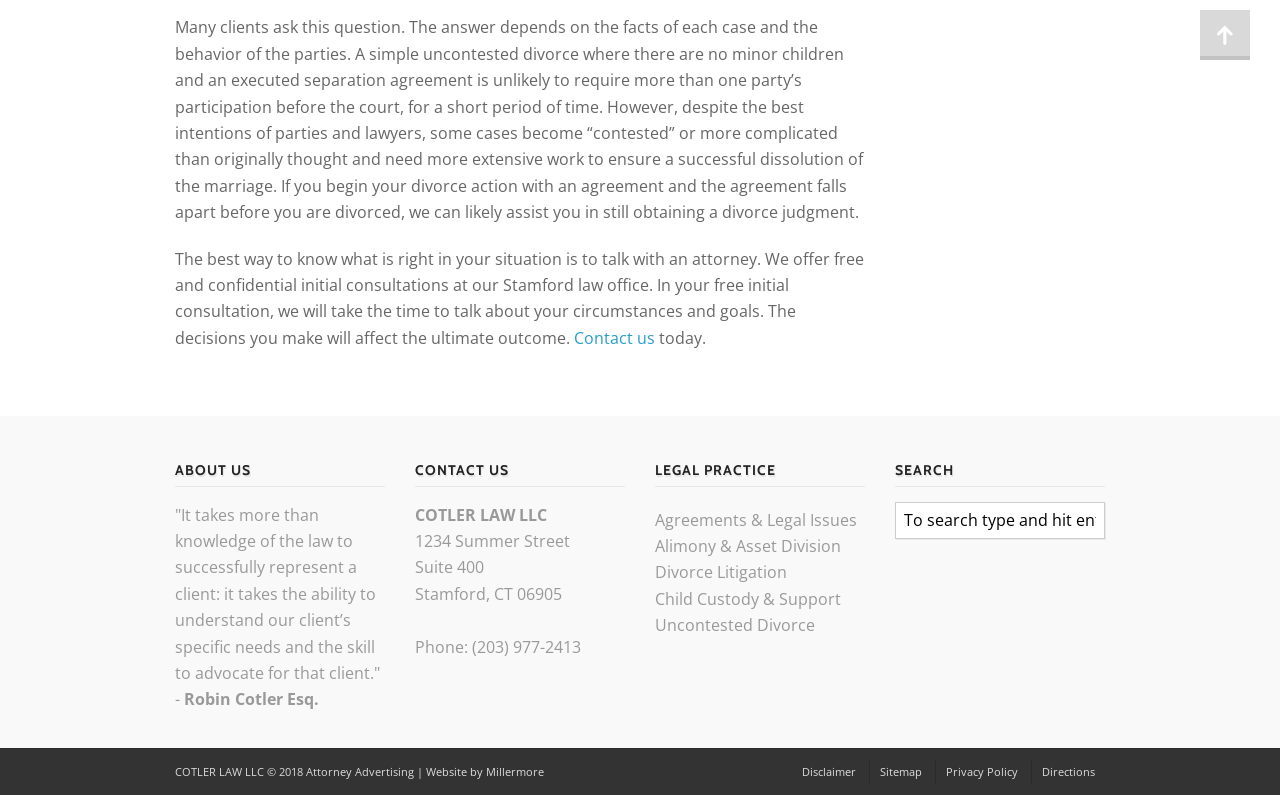Could you indicate the bounding box coordinates of the region to click in order to complete this instruction: "Get directions to the law office".

[0.814, 0.961, 0.855, 0.98]